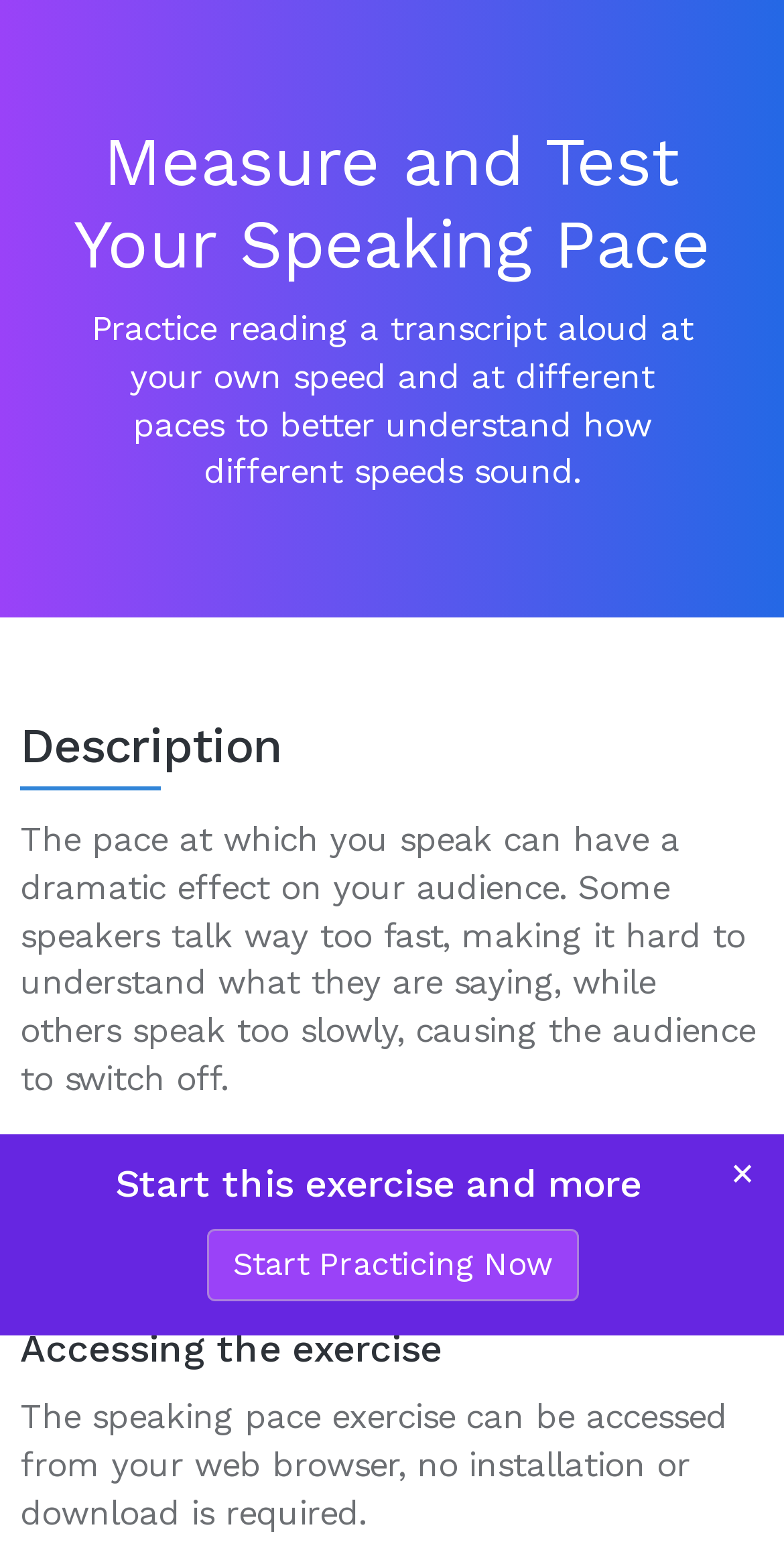What is the purpose of the speaking pace exercise?
Based on the image, provide a one-word or brief-phrase response.

To understand speaking pace